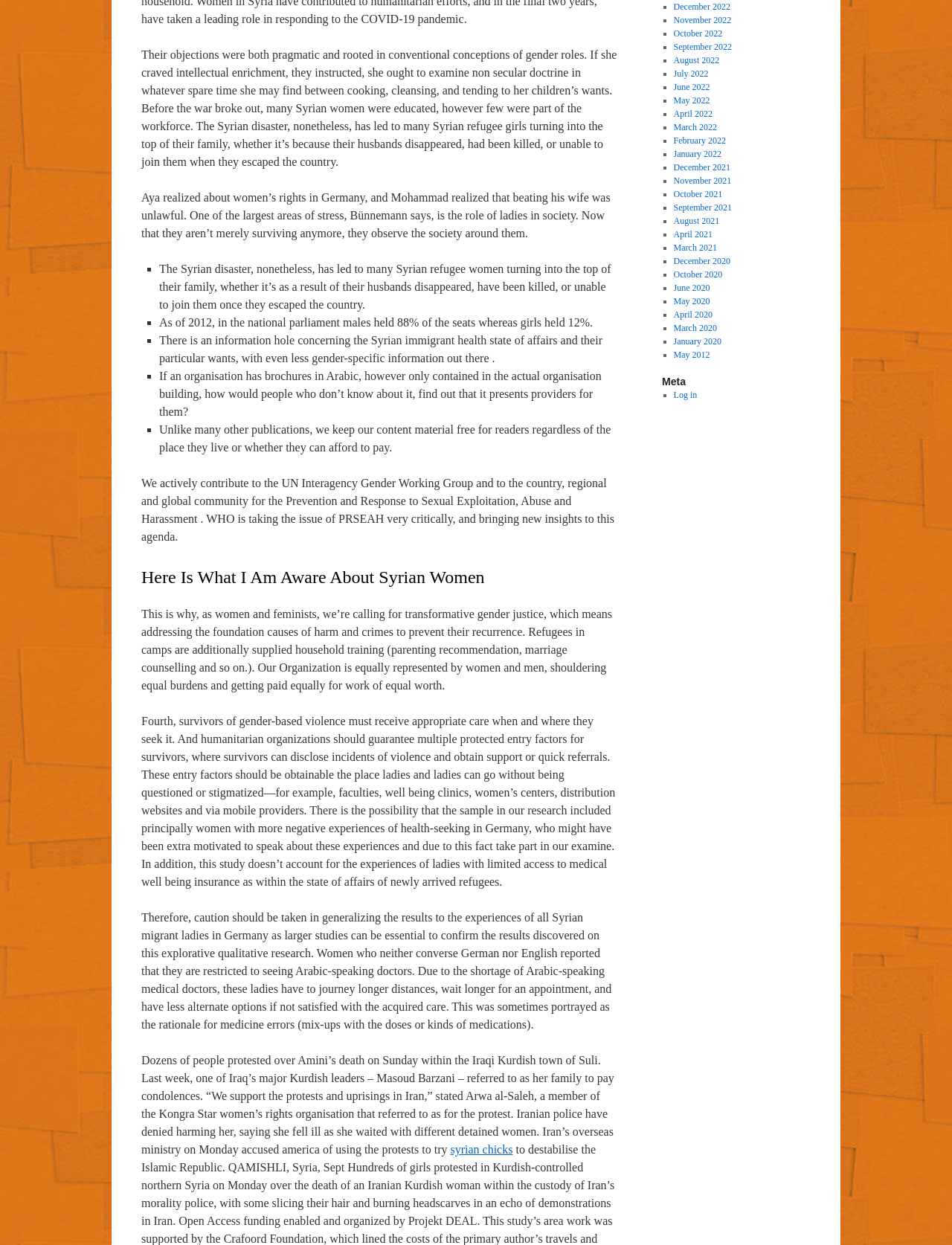Find the bounding box of the UI element described as: "June 2020". The bounding box coordinates should be given as four float values between 0 and 1, i.e., [left, top, right, bottom].

[0.707, 0.227, 0.746, 0.235]